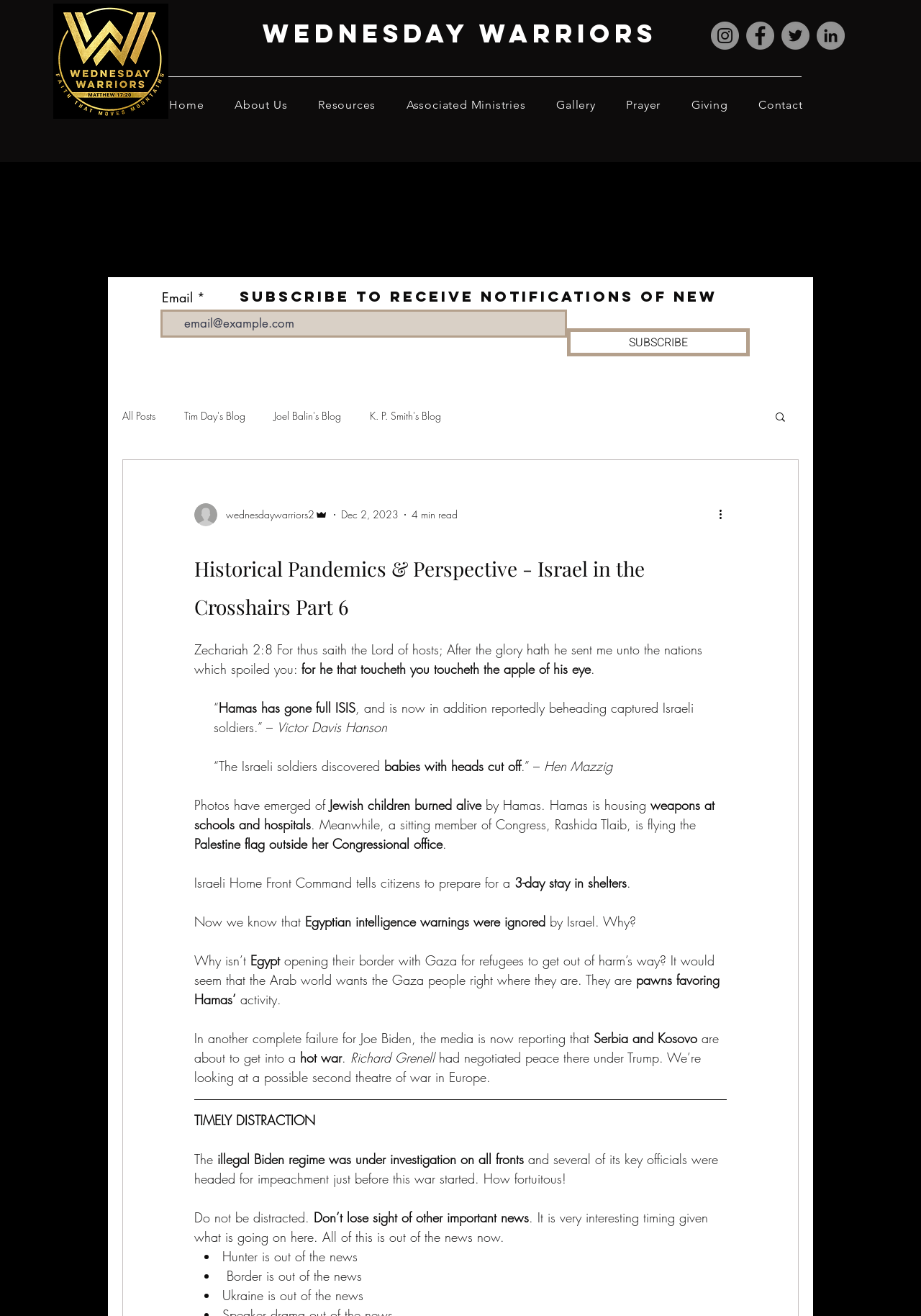Please identify the bounding box coordinates of the region to click in order to complete the task: "Go to Home page". The coordinates must be four float numbers between 0 and 1, specified as [left, top, right, bottom].

[0.17, 0.069, 0.235, 0.09]